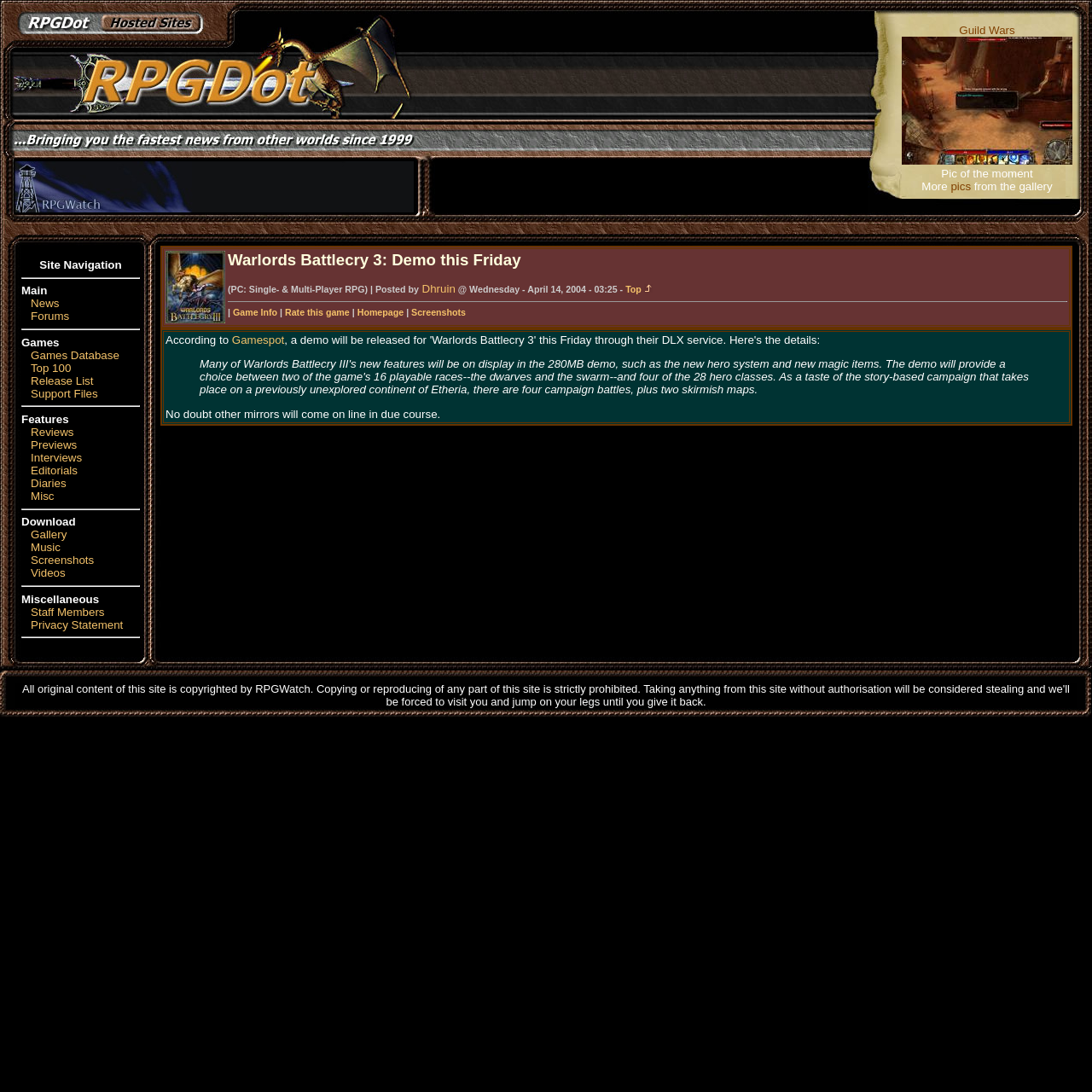Use the details in the image to answer the question thoroughly: 
What categories of content are available on this website?

The website's navigation menu lists various categories of content, including News, Forums, Games, Features, Download, Gallery, Music, Screenshots, and Videos, suggesting that users can access a range of content related to RPGs and MMORPGs.